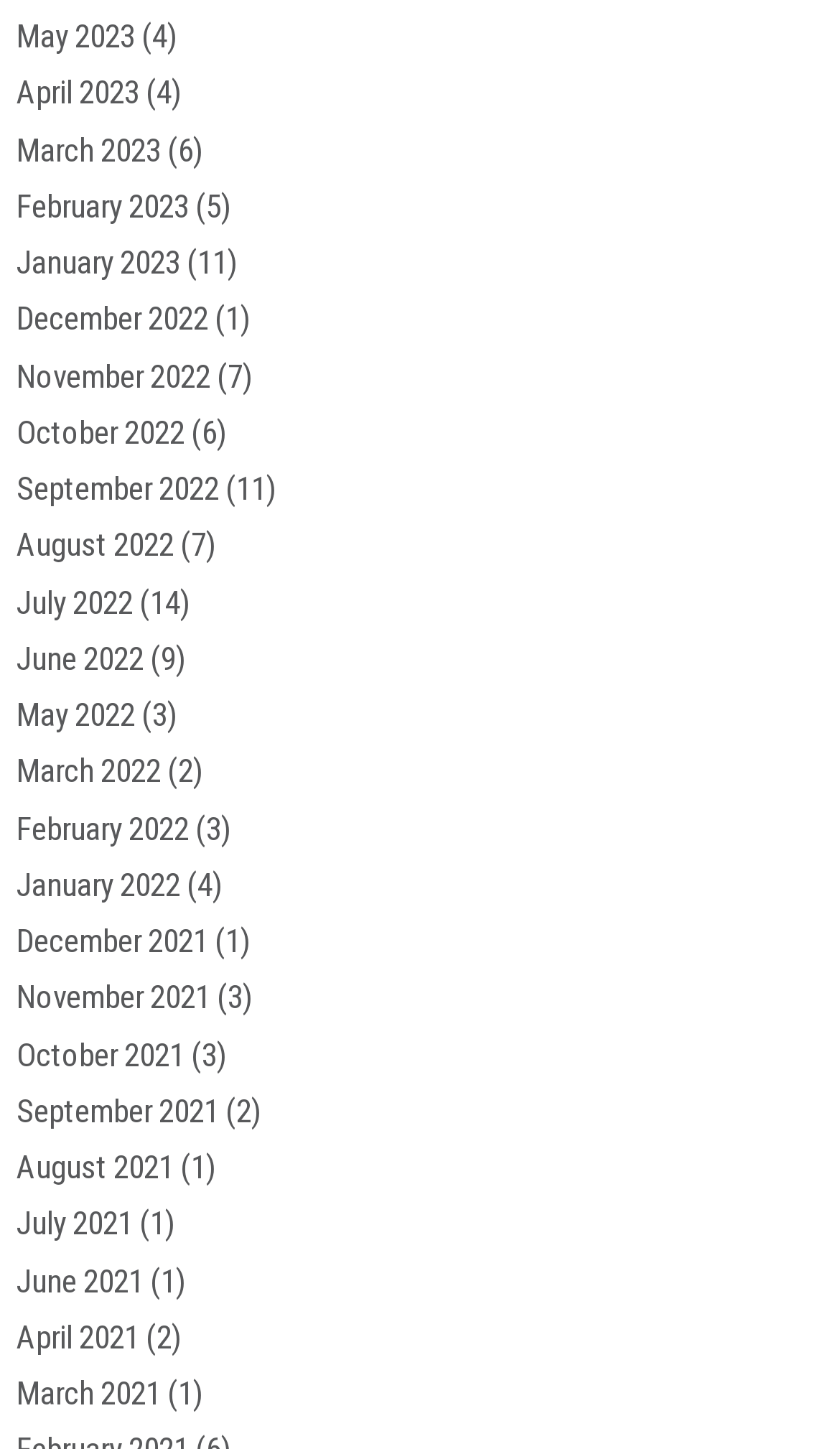What is the earliest month listed?
Please analyze the image and answer the question with as much detail as possible.

By examining the list of links on the webpage, I found that the earliest month listed is 'April 2021', which is located at the bottom of the list.